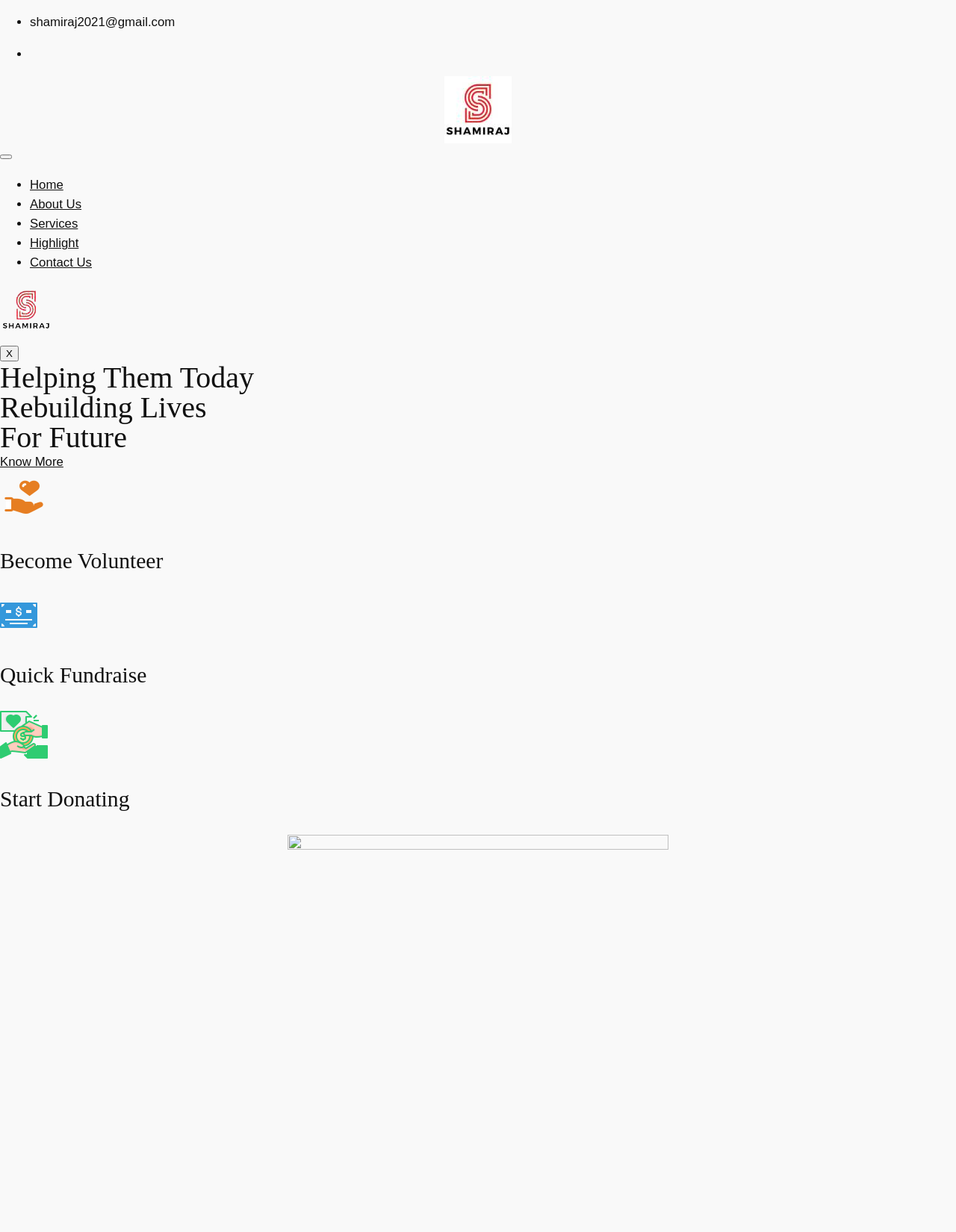Please respond to the question with a concise word or phrase:
How many navigation links are there in the main menu?

5